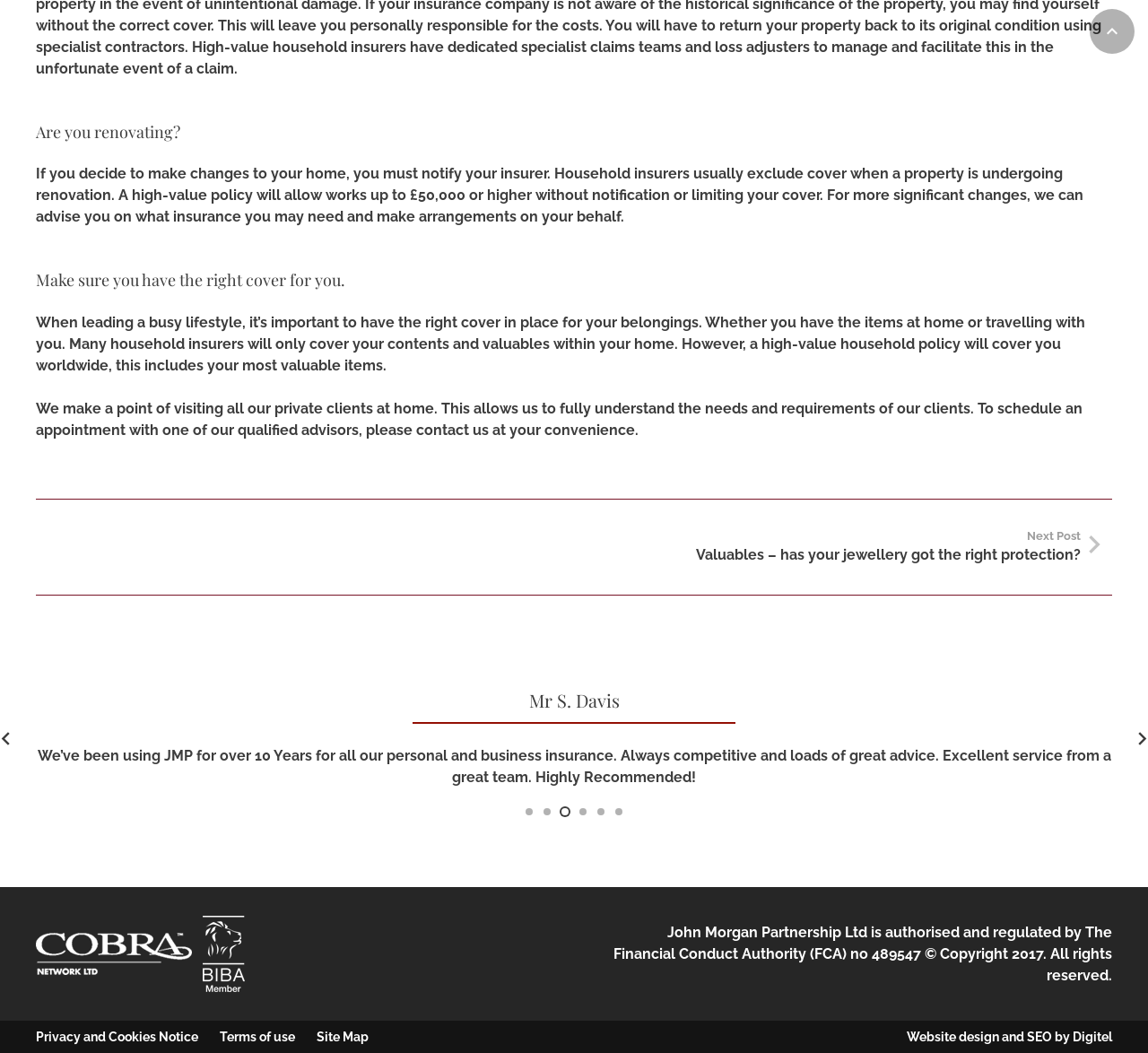What is the main topic of the webpage?
Make sure to answer the question with a detailed and comprehensive explanation.

Based on the content of the webpage, it appears to be discussing insurance, specifically high-value household policies and the importance of having the right cover for one's belongings.